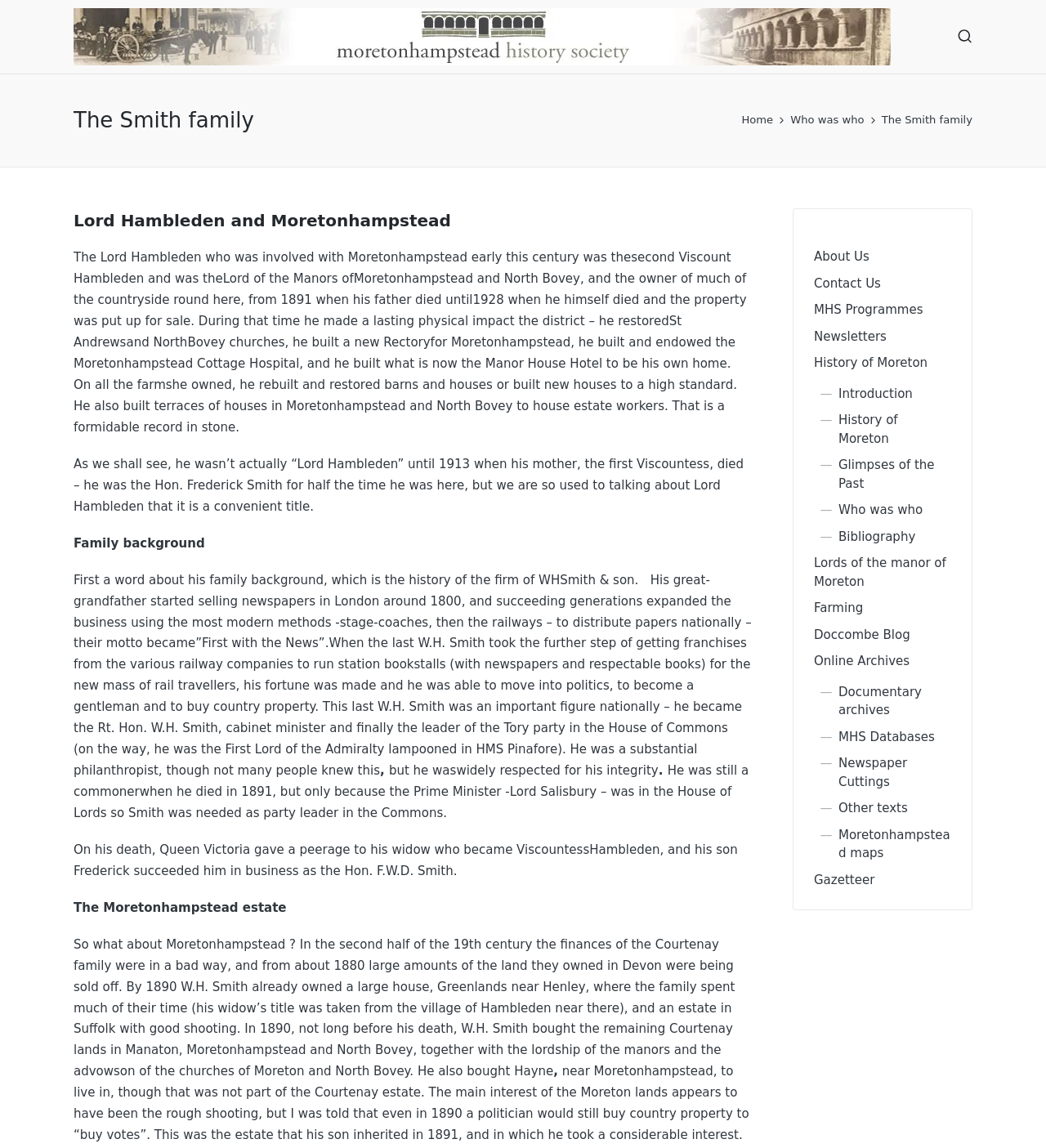What is the name of the village where W.H. Smith's widow's title was taken from?
Answer the question with just one word or phrase using the image.

Hambleden